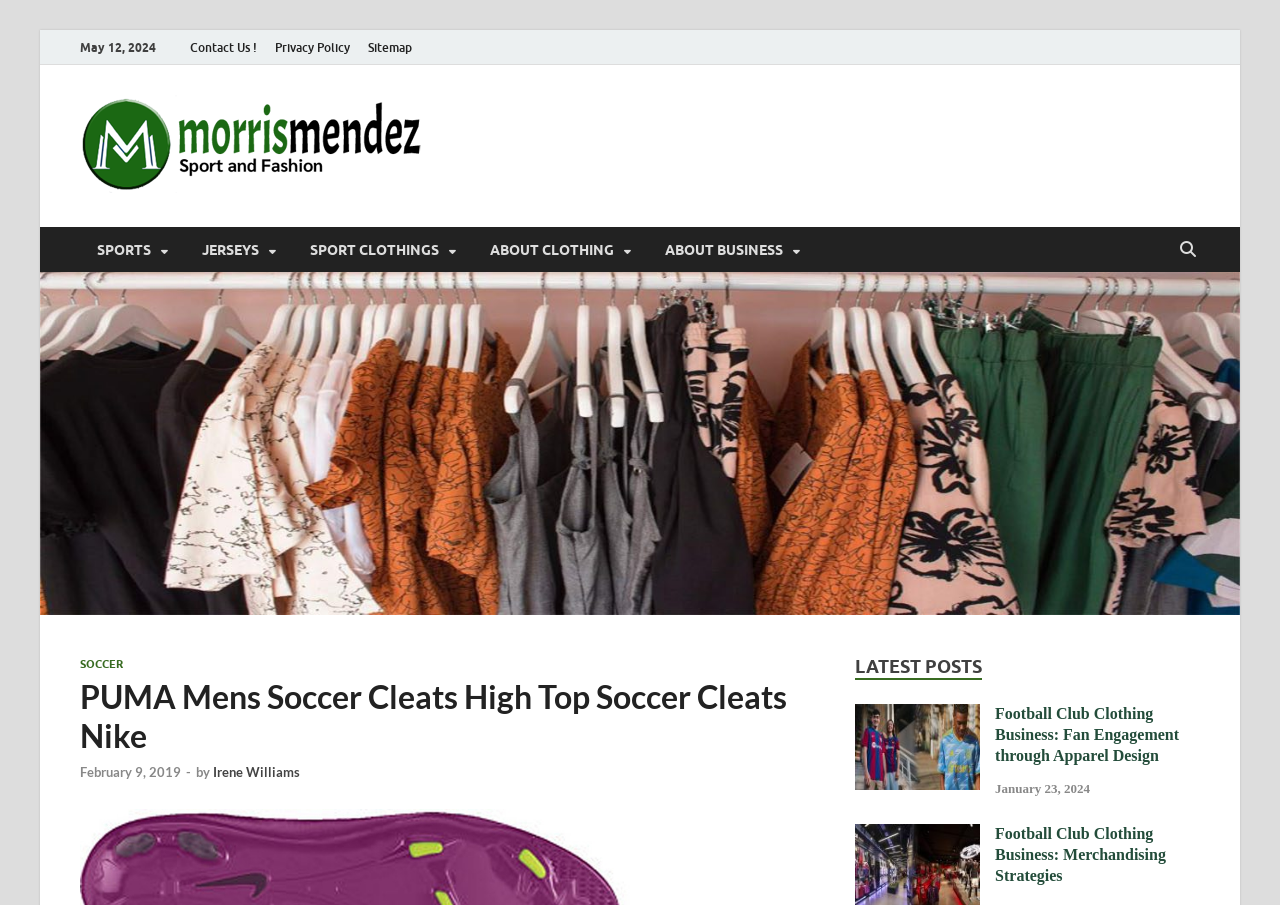What type of cleats are mentioned?
Provide a thorough and detailed answer to the question.

Based on the webpage title 'PUMA Mens Soccer Cleats High Top Soccer Cleats Nike', I can infer that the type of cleats mentioned are high top soccer cleats.